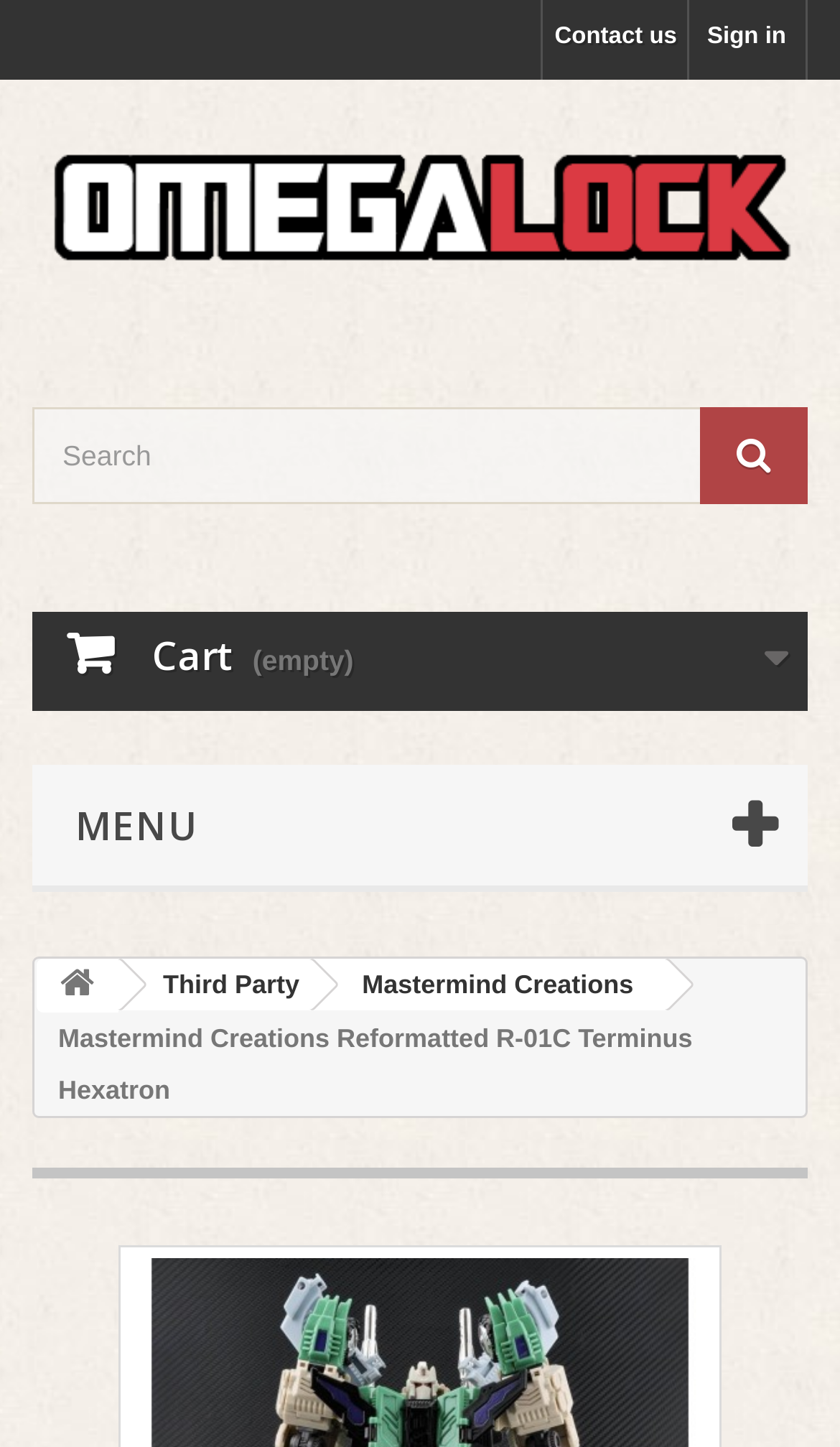Find the bounding box coordinates of the area that needs to be clicked in order to achieve the following instruction: "Go to Omegalock page". The coordinates should be specified as four float numbers between 0 and 1, i.e., [left, top, right, bottom].

[0.038, 0.077, 0.962, 0.207]